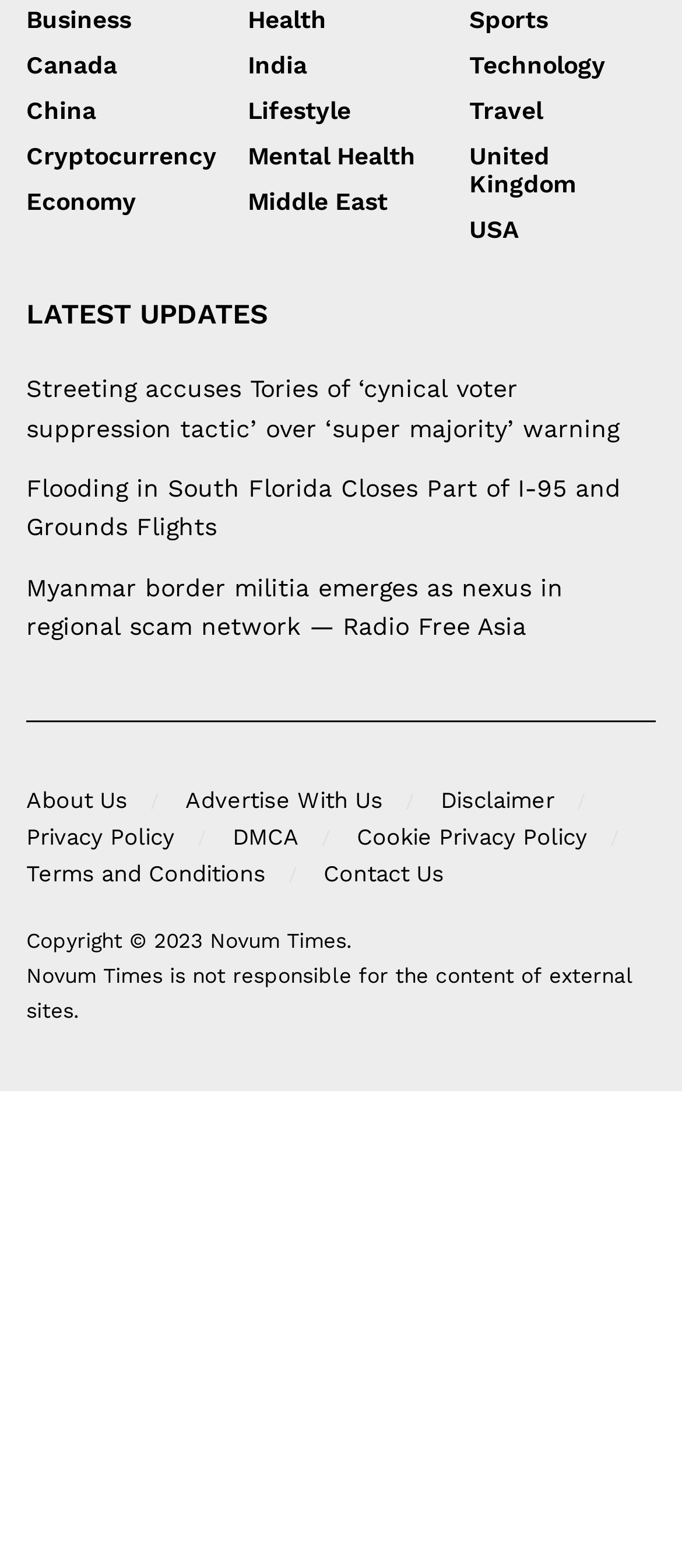Based on the provided description, "Advertise With Us", find the bounding box of the corresponding UI element in the screenshot.

[0.272, 0.937, 0.562, 0.954]